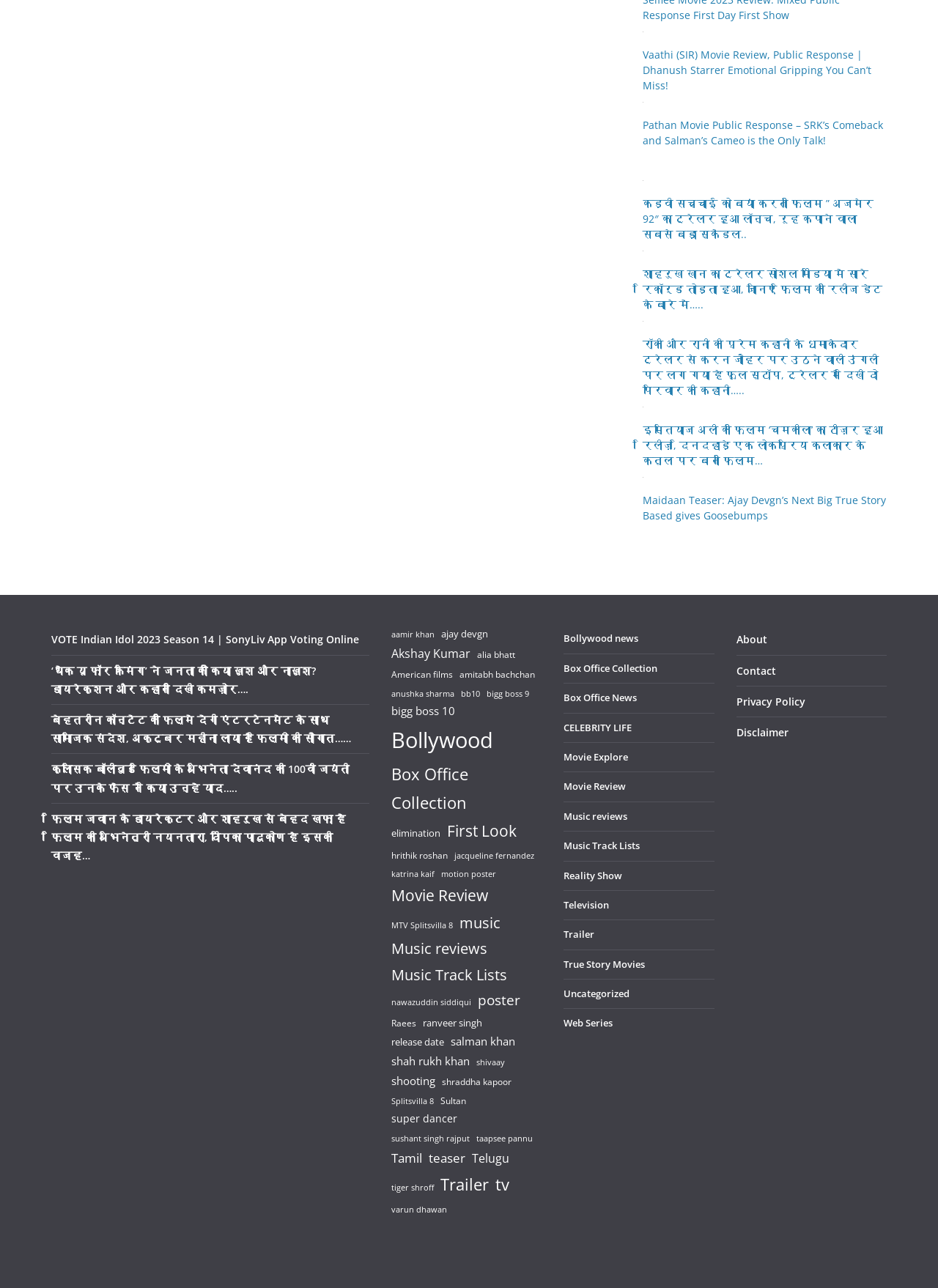Reply to the question with a single word or phrase:
How many movie trailers are mentioned on the webpage?

At least 5